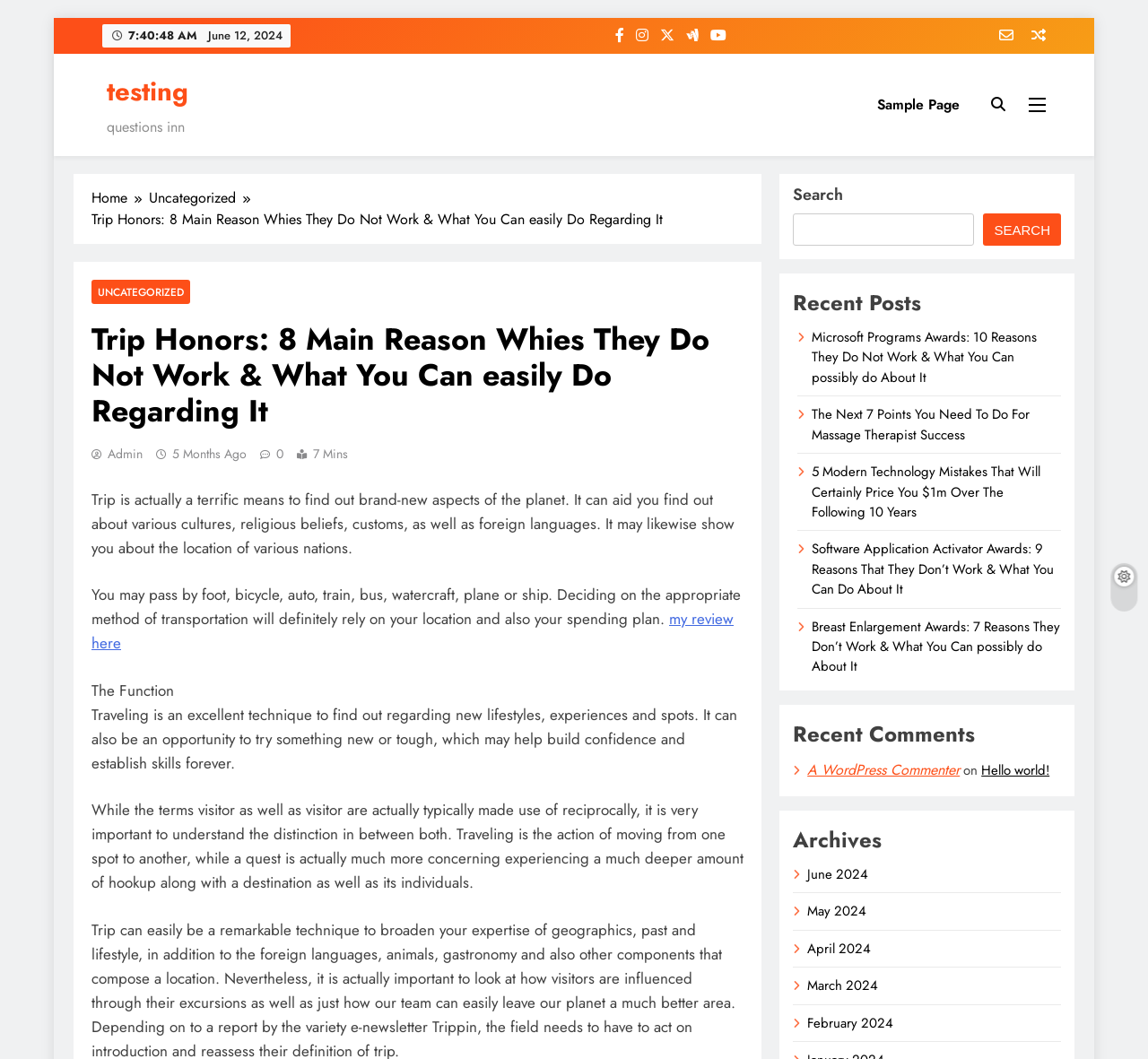Can you determine the bounding box coordinates of the area that needs to be clicked to fulfill the following instruction: "Click on the 'Sample Page' link"?

[0.752, 0.076, 0.848, 0.122]